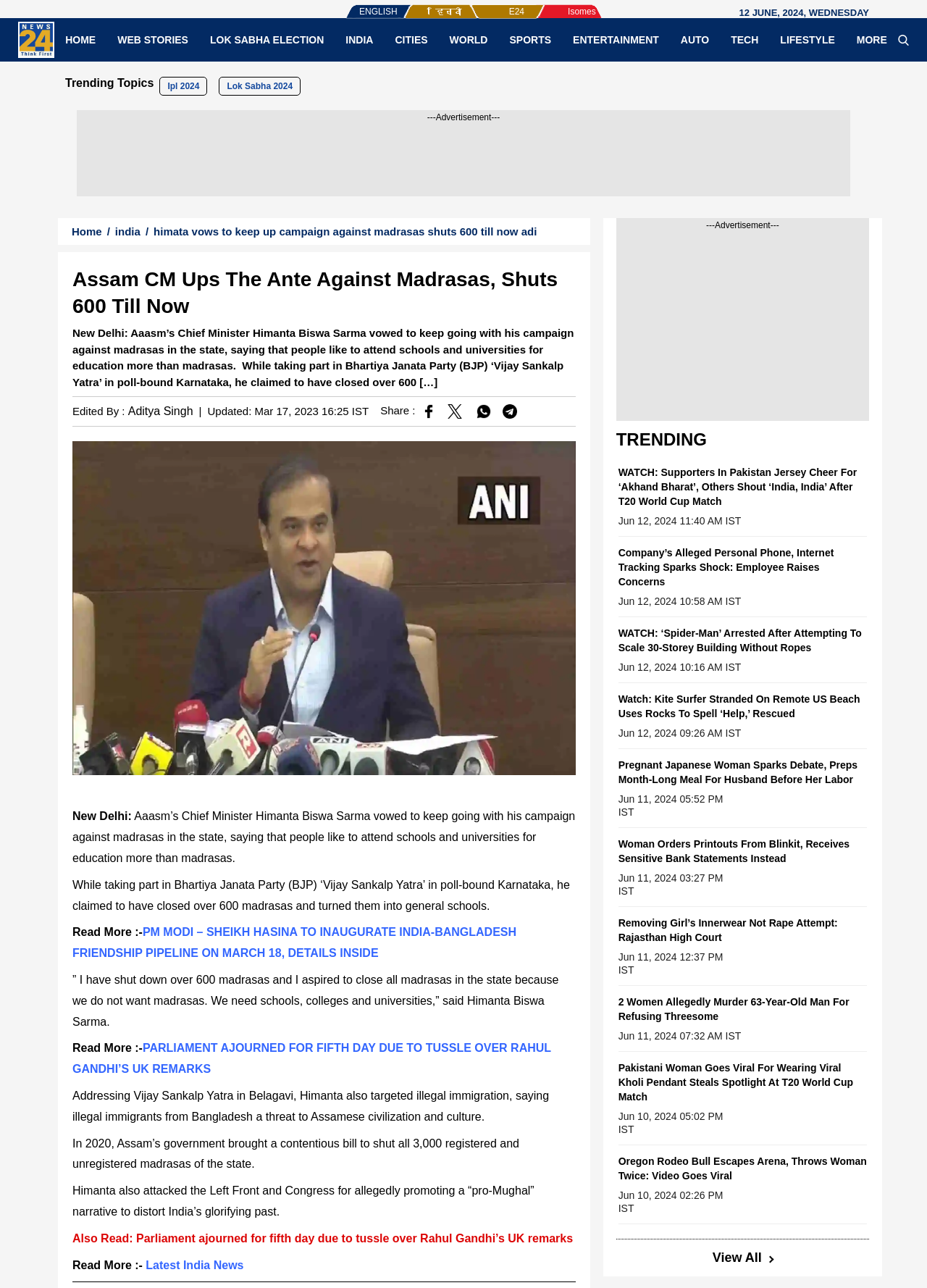Please identify the bounding box coordinates of the element I need to click to follow this instruction: "Click on the 'LATEST INDIA NEWS' link".

[0.157, 0.977, 0.263, 0.987]